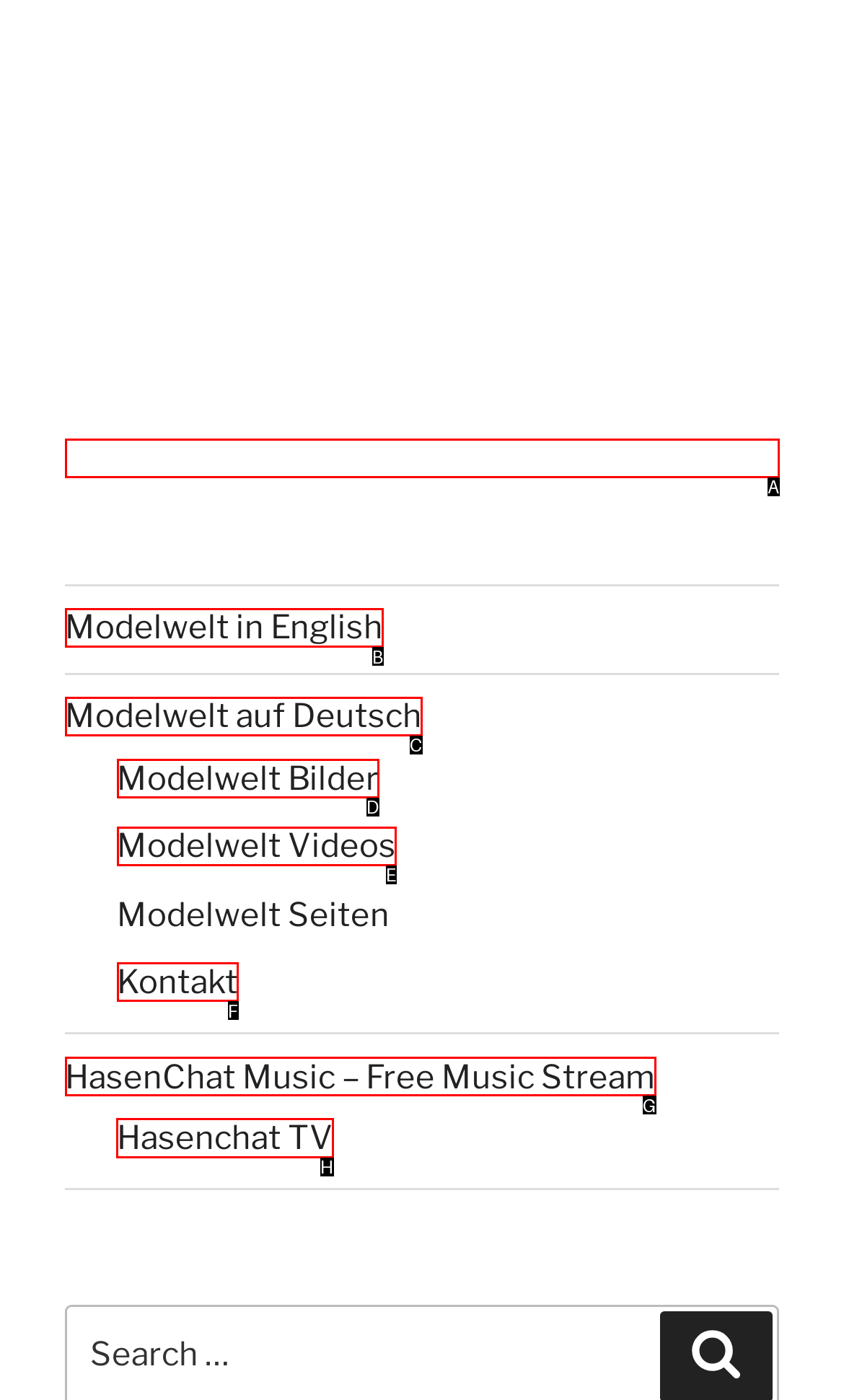Point out the specific HTML element to click to complete this task: Watch Hasenchat TV Reply with the letter of the chosen option.

H